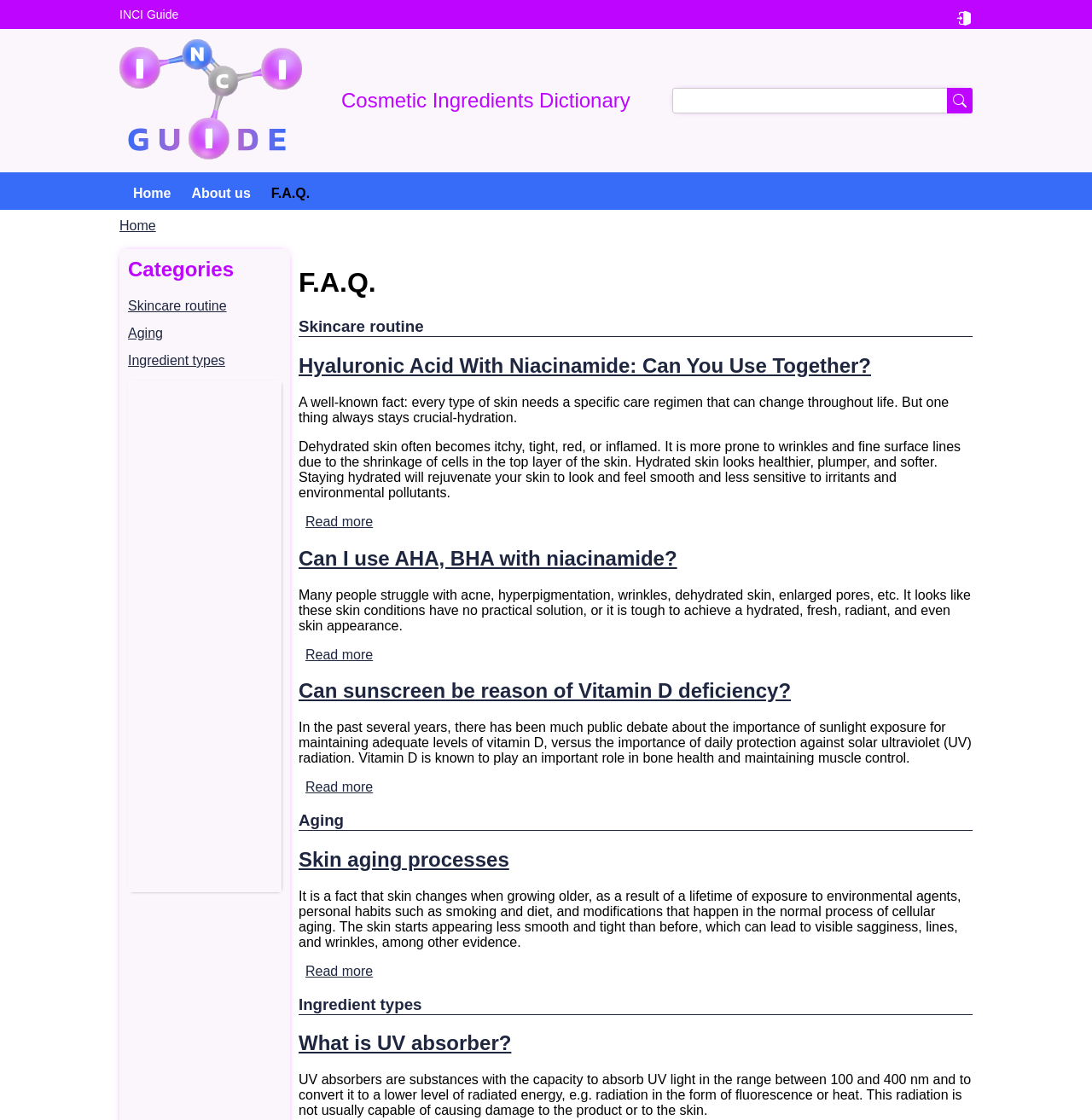Identify the bounding box coordinates of the area that should be clicked in order to complete the given instruction: "View post". The bounding box coordinates should be four float numbers between 0 and 1, i.e., [left, top, right, bottom].

None